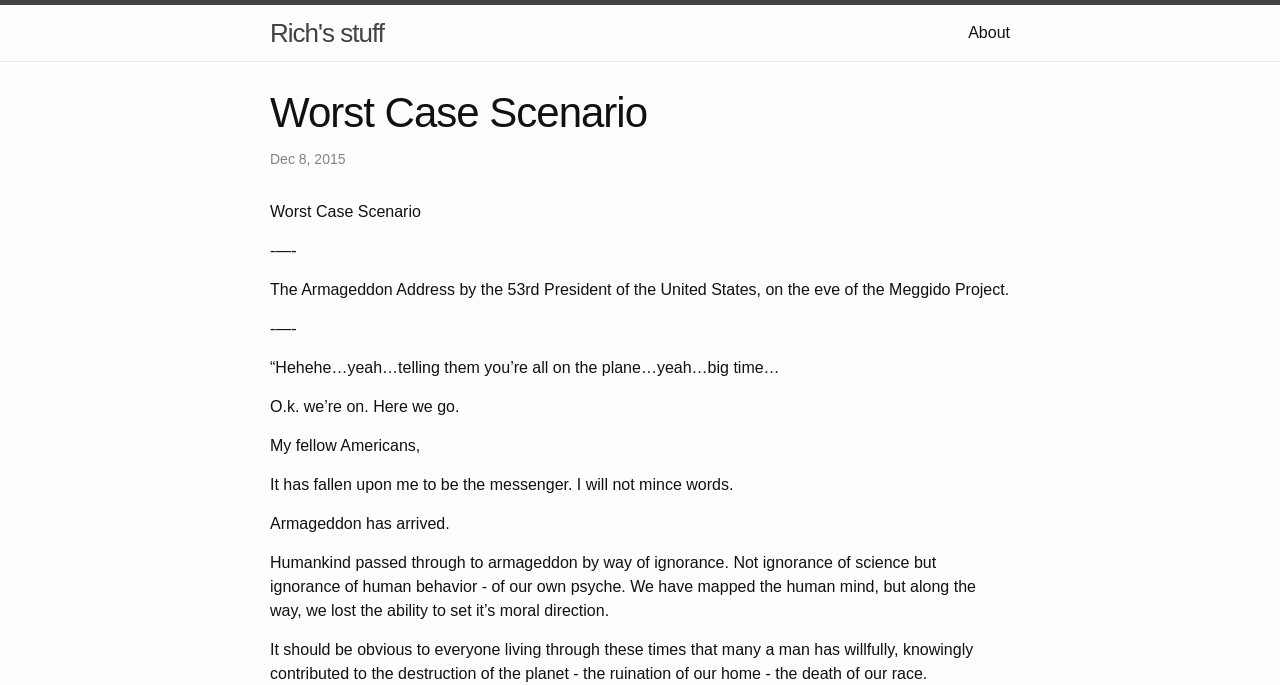Who is the speaker in the address?
Deliver a detailed and extensive answer to the question.

I inferred this answer by reading the text 'The Armageddon Address by the 53rd President of the United States, on the eve of the Meggido Project.' which suggests that the speaker is the 53rd President of the United States.